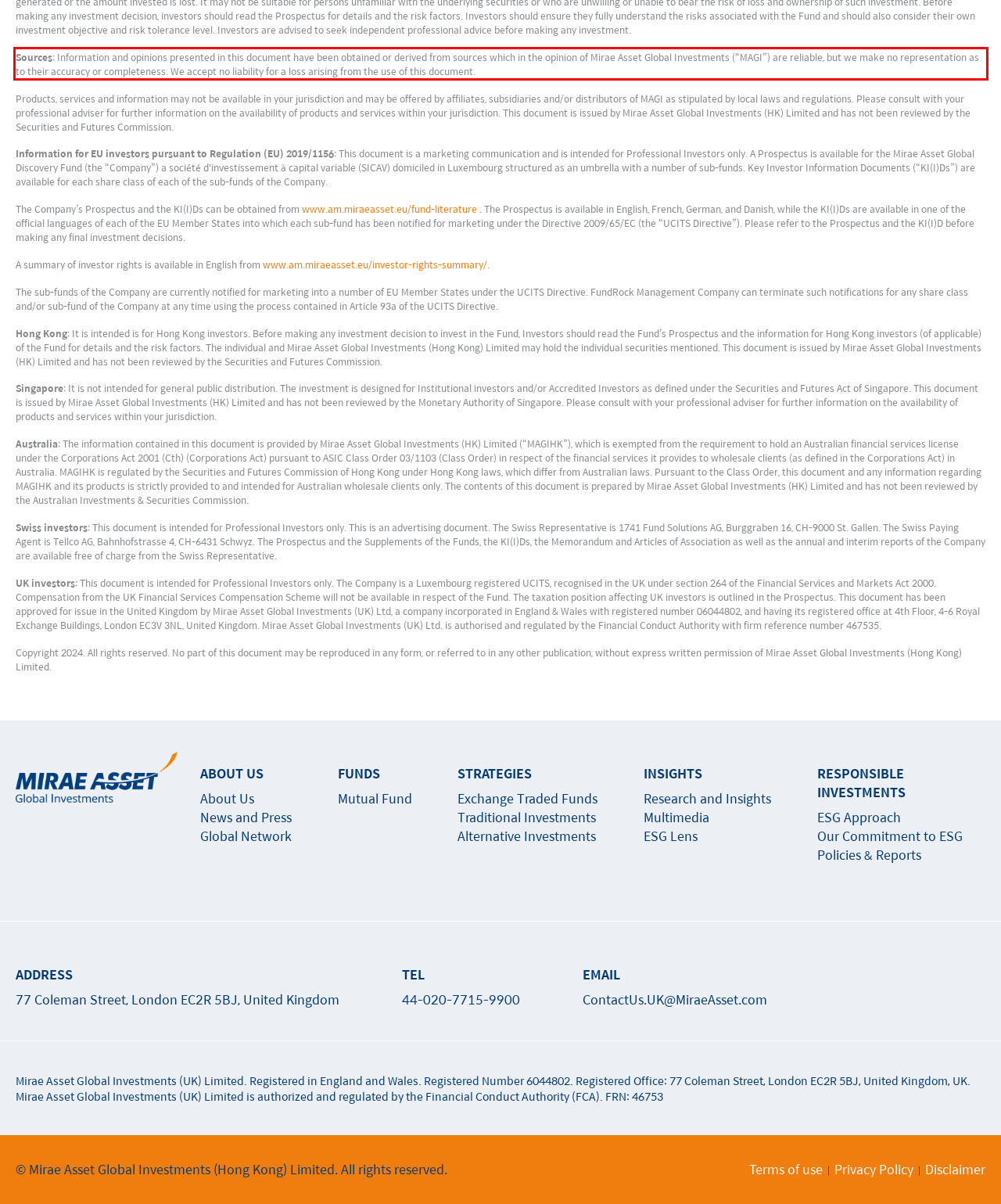Using the provided screenshot of a webpage, recognize and generate the text found within the red rectangle bounding box.

Sources: Information and opinions presented in this document have been obtained or derived from sources which in the opinion of Mirae Asset Global Investments (“MAGI”) are reliable, but we make no representation as to their accuracy or completeness. We accept no liability for a loss arising from the use of this document.